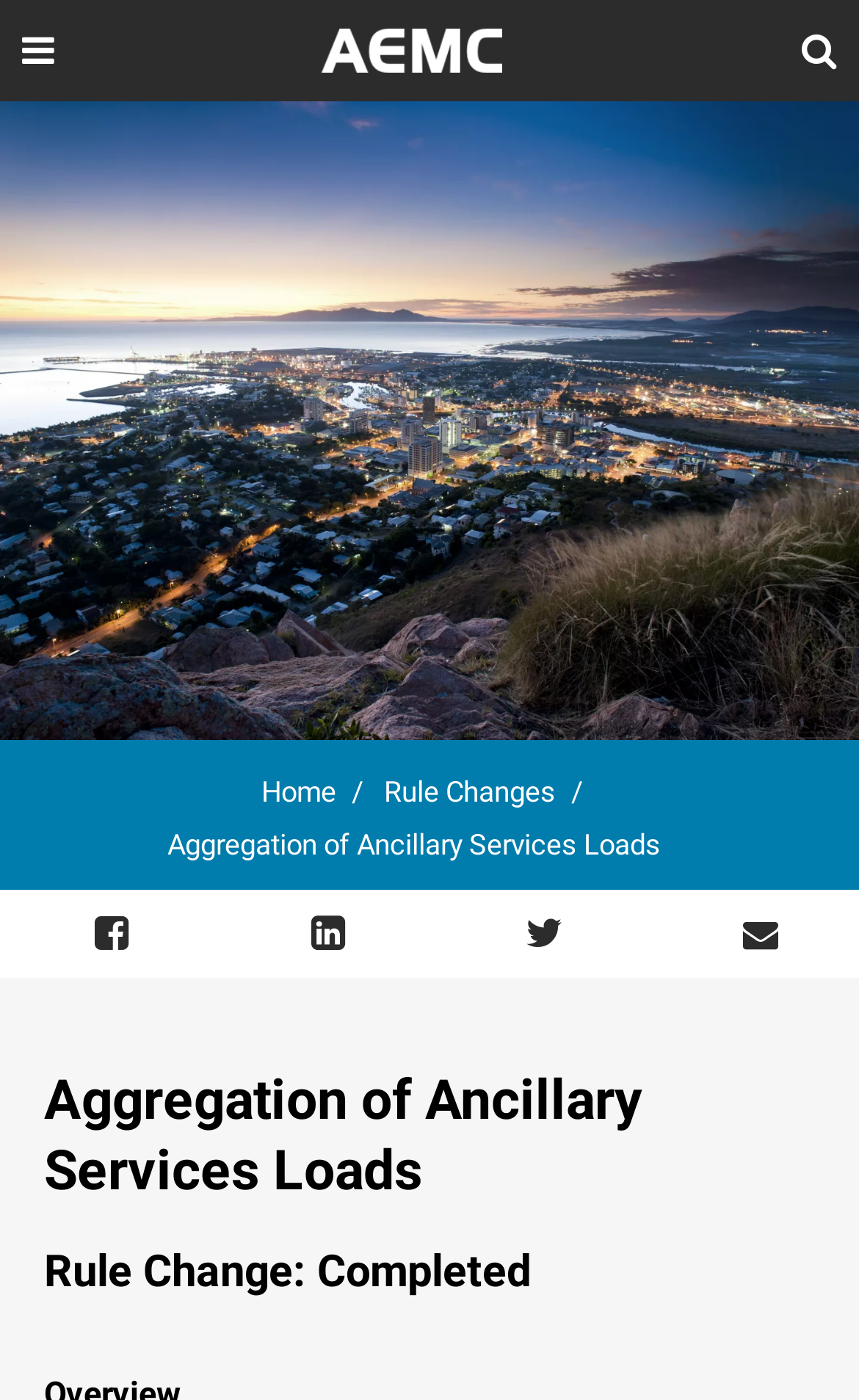What is the logo of this website? Using the information from the screenshot, answer with a single word or phrase.

AEMC Logo